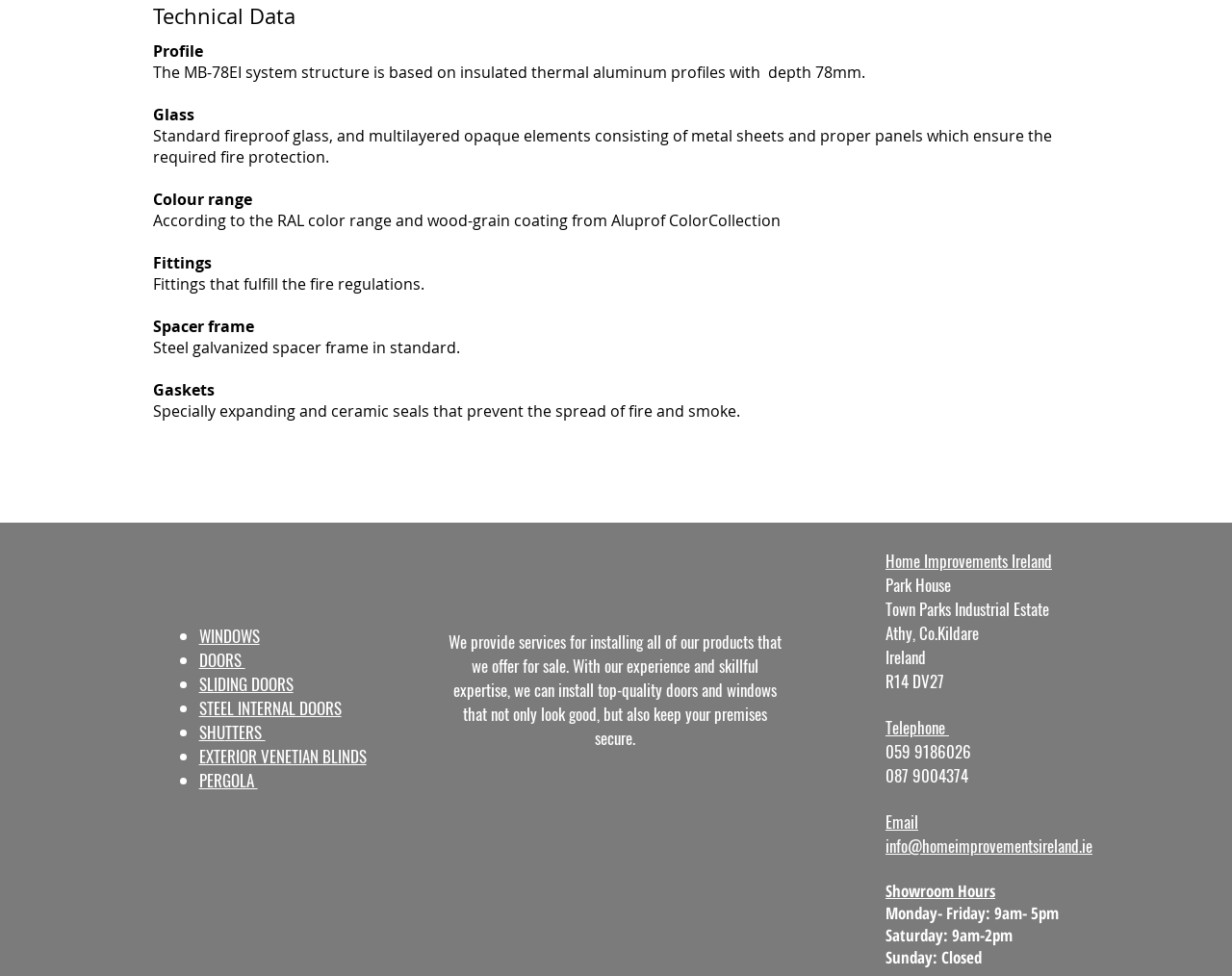Pinpoint the bounding box coordinates of the element to be clicked to execute the instruction: "Click on DOORS".

[0.161, 0.664, 0.199, 0.688]